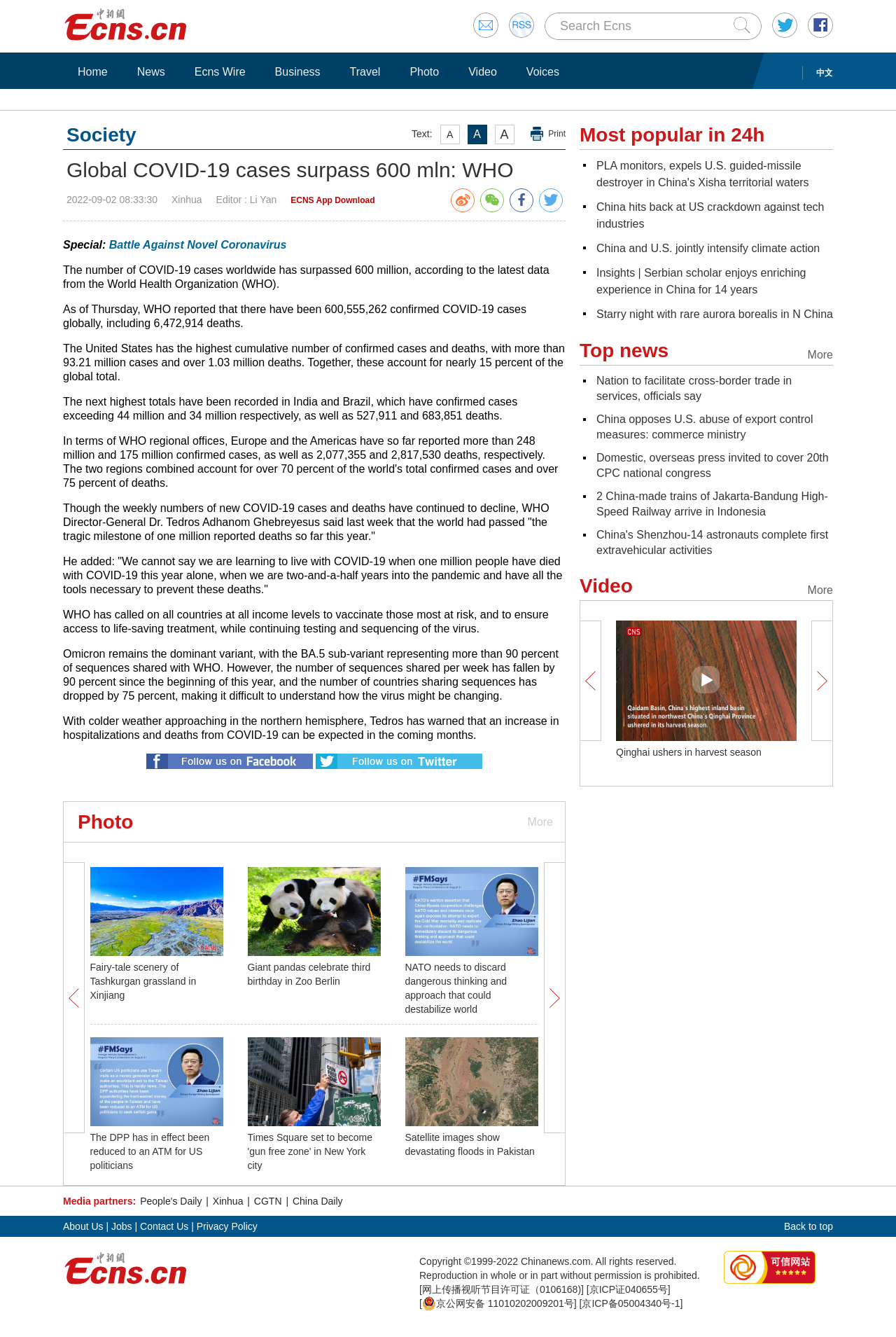Please answer the following question using a single word or phrase: 
What is the dominant COVID-19 variant?

Omicron